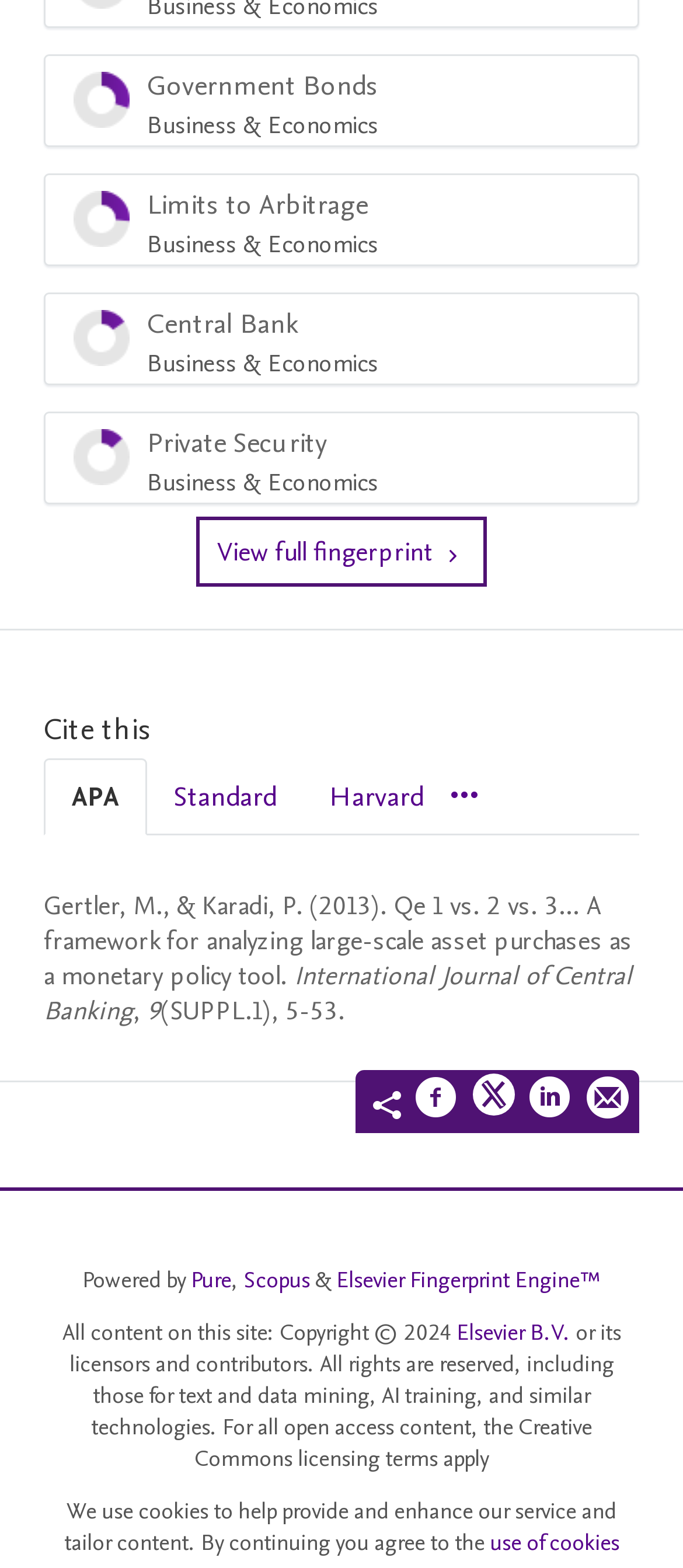What is the name of the engine that powered the site?
Using the screenshot, give a one-word or short phrase answer.

Elsevier Fingerprint Engine